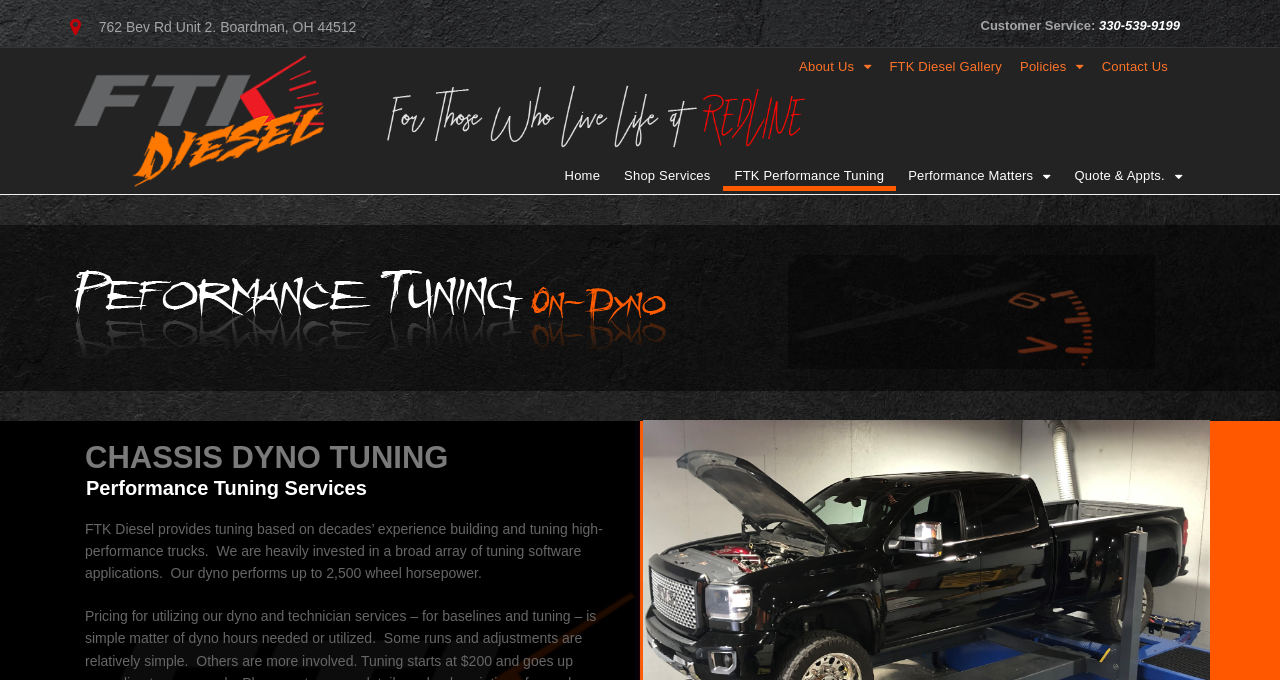Write an elaborate caption that captures the essence of the webpage.

The webpage is about FTK Performance Tuning, specifically focused on diesel trucks. At the top left, there is an address "762 Bev Rd Unit 2. Boardman, OH 44512" followed by a "Customer Service" label and a phone number "330-539-9199" to the right. 

Below the address, there are several navigation links, including "About Us", "FTK Diesel Gallery", and "Contact Us", which are positioned horizontally and take up about half of the screen width. 

On the right side of the navigation links, there is a secondary navigation menu with links to "Home", "Shop Services", "FTK Performance Tuning", and "Performance Matters". 

The main content of the webpage is divided into two sections. The top section has a heading "CHASSIS DYNO TUNING" and a subheading "Performance Tuning Services". Below the headings, there is a paragraph of text describing FTK Diesel's performance tuning services, mentioning their experience and investment in tuning software applications, as well as the capabilities of their dyno.